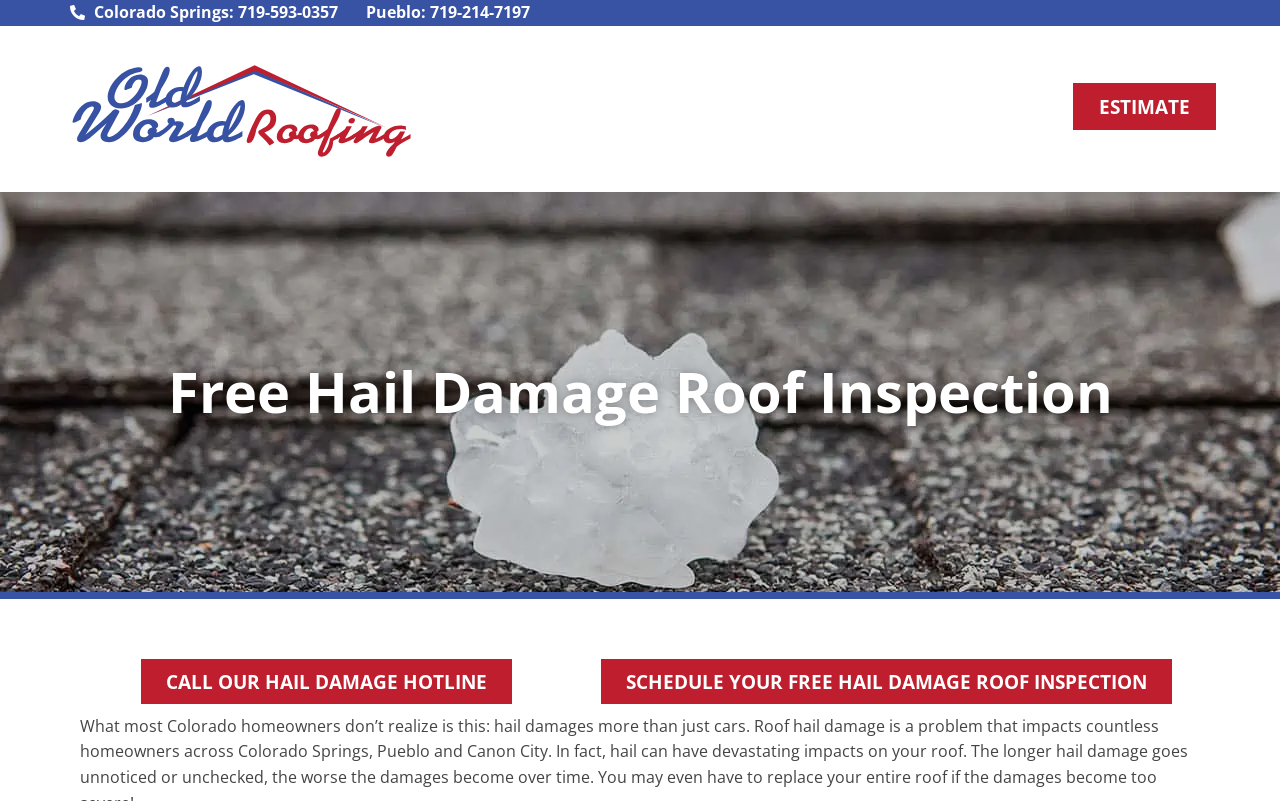What is the phone number for Colorado Springs?
Please look at the screenshot and answer using one word or phrase.

719-593-0357